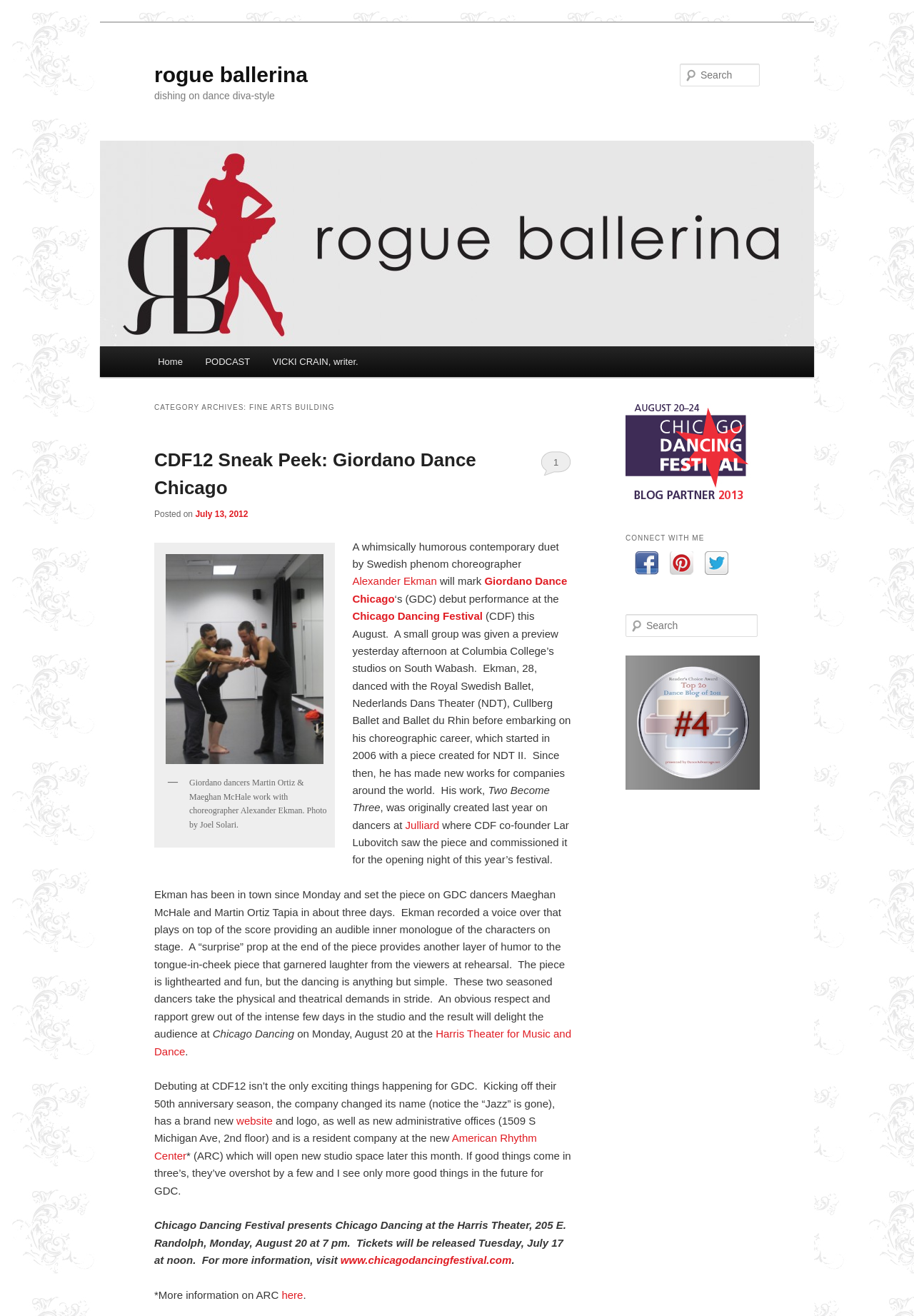Show me the bounding box coordinates of the clickable region to achieve the task as per the instruction: "View the image of Giordano dancers Martin Ortiz & Maeghan McHale".

[0.176, 0.417, 0.359, 0.585]